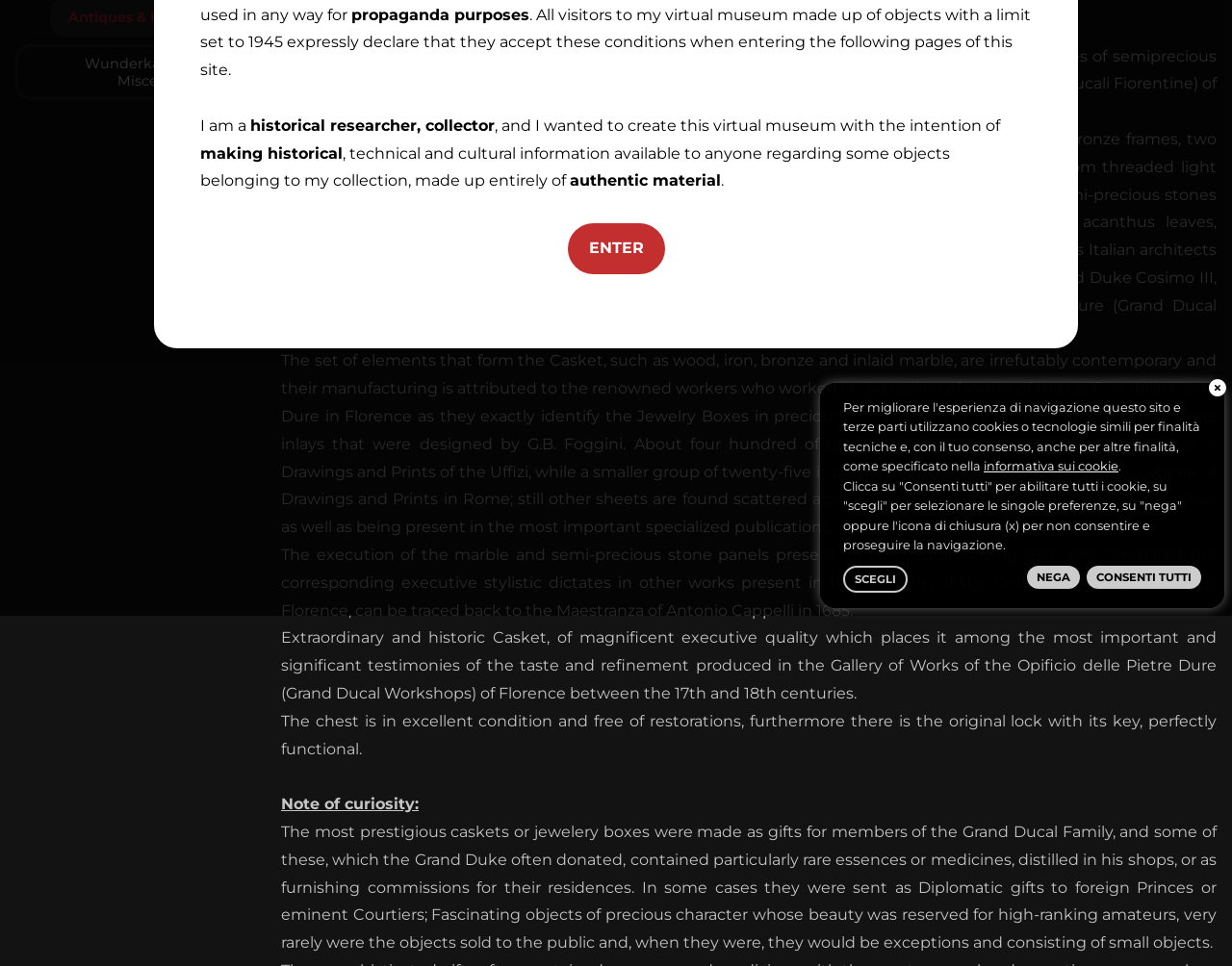Provide the bounding box coordinates of the HTML element described by the text: "Consenti tutti". The coordinates should be in the format [left, top, right, bottom] with values between 0 and 1.

[0.882, 0.585, 0.975, 0.61]